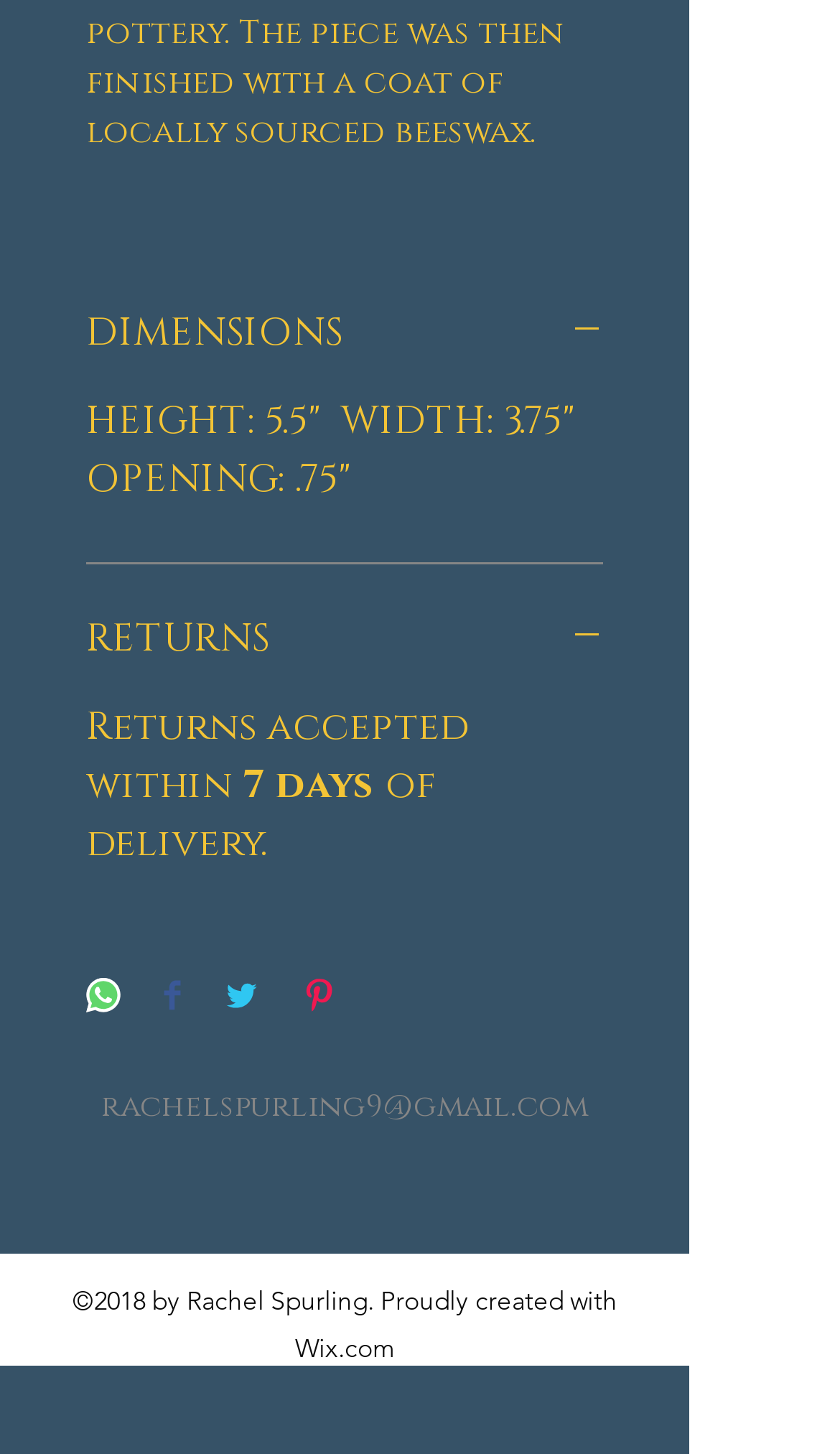Please identify the coordinates of the bounding box for the clickable region that will accomplish this instruction: "Click the RETURNS button".

[0.103, 0.423, 0.718, 0.456]